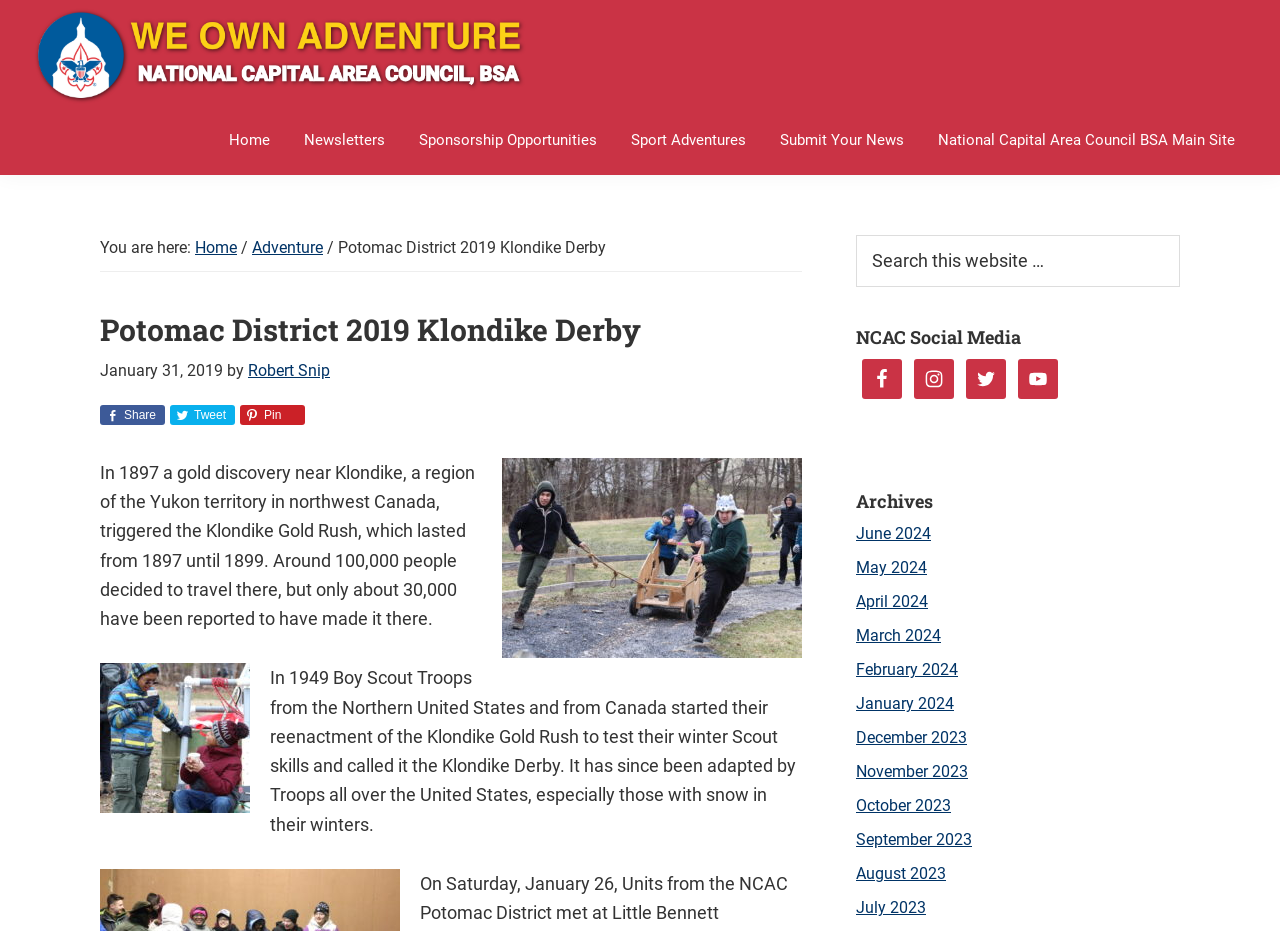Pinpoint the bounding box coordinates of the area that should be clicked to complete the following instruction: "Search this website". The coordinates must be given as four float numbers between 0 and 1, i.e., [left, top, right, bottom].

[0.669, 0.252, 0.922, 0.308]